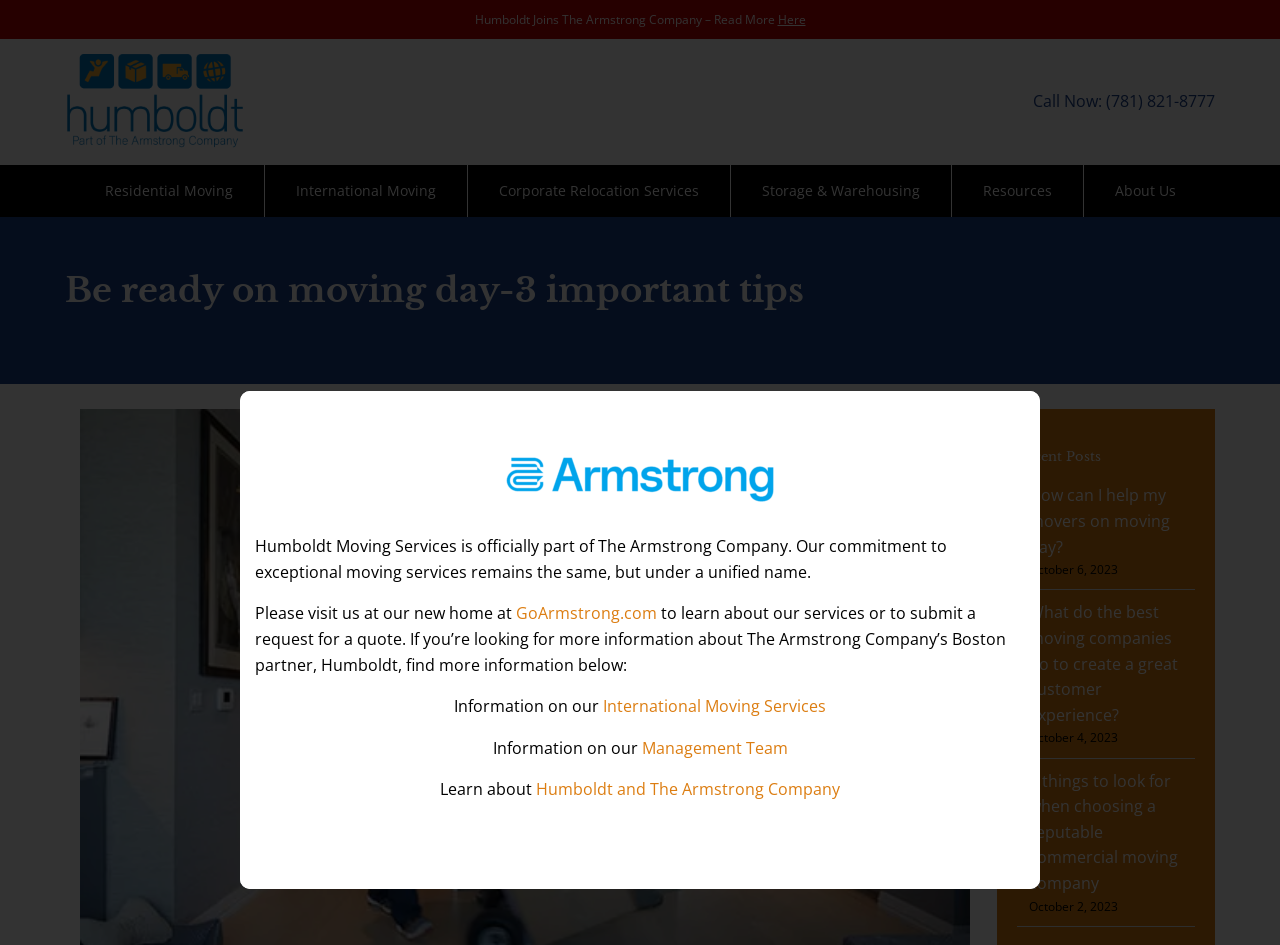Please indicate the bounding box coordinates of the element's region to be clicked to achieve the instruction: "Call the phone number". Provide the coordinates as four float numbers between 0 and 1, i.e., [left, top, right, bottom].

[0.807, 0.095, 0.949, 0.119]